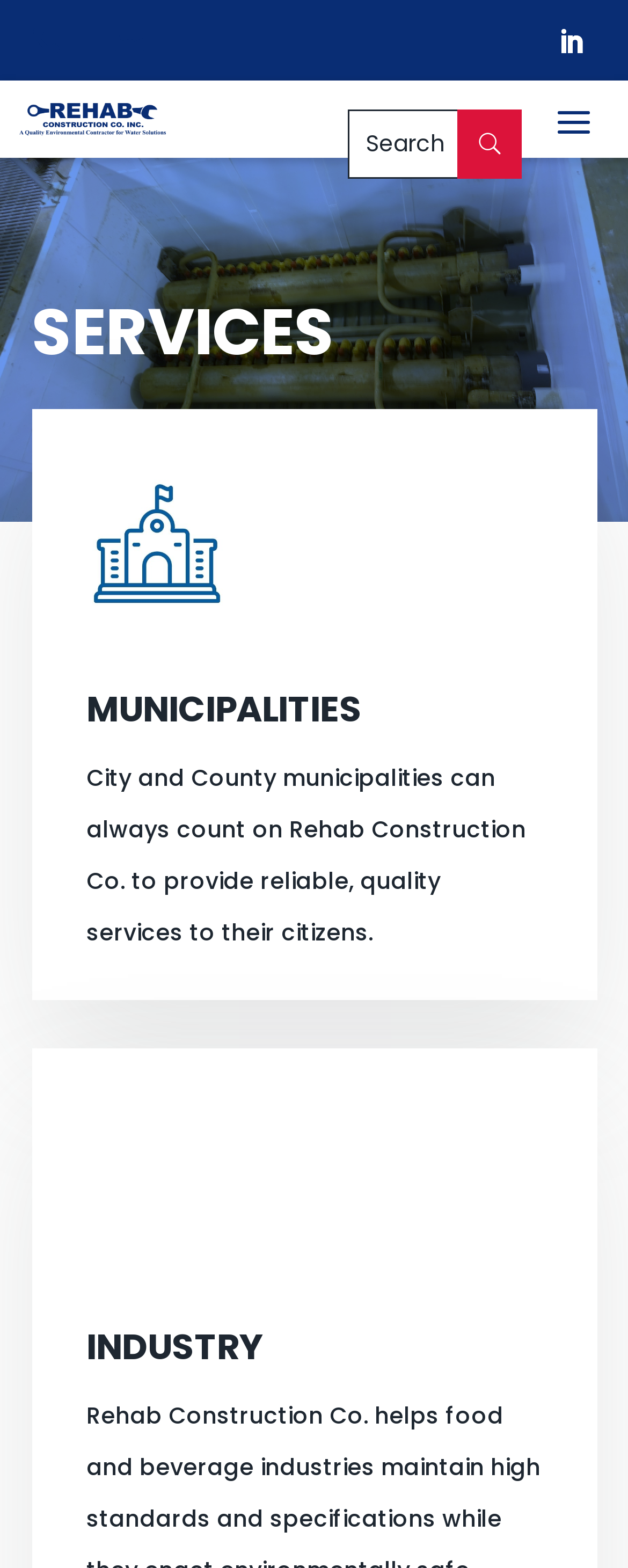Determine the bounding box coordinates for the HTML element mentioned in the following description: "name="s" placeholder="Search"". The coordinates should be a list of four floats ranging from 0 to 1, represented as [left, top, right, bottom].

[0.557, 0.071, 0.829, 0.113]